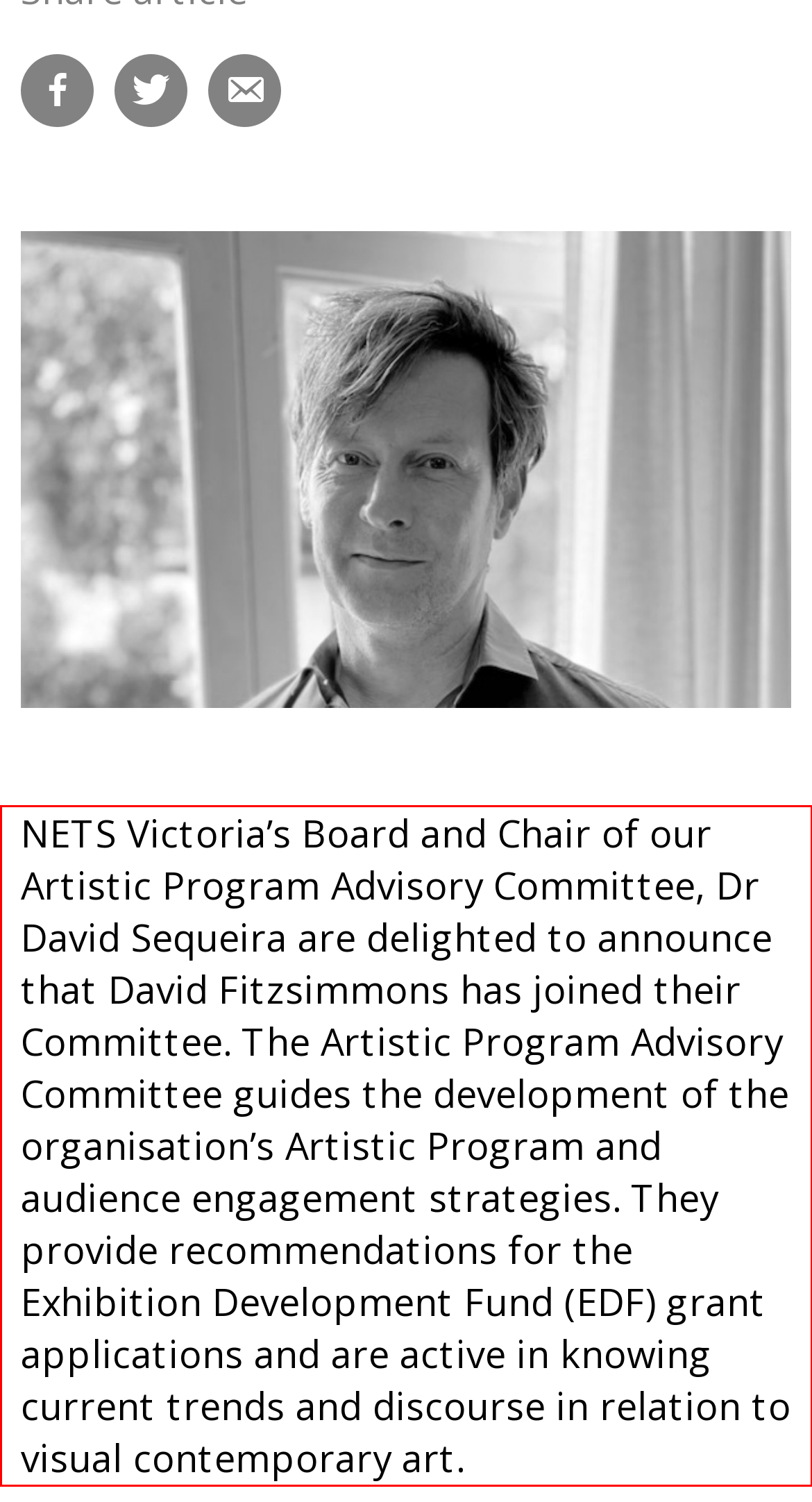Given a webpage screenshot, locate the red bounding box and extract the text content found inside it.

NETS Victoria’s Board and Chair of our Artistic Program Advisory Committee, Dr David Sequeira are delighted to announce that David Fitzsimmons has joined their Committee. The Artistic Program Advisory Committee guides the development of the organisation’s Artistic Program and audience engagement strategies. They provide recommendations for the Exhibition Development Fund (EDF) grant applications and are active in knowing current trends and discourse in relation to visual contemporary art.